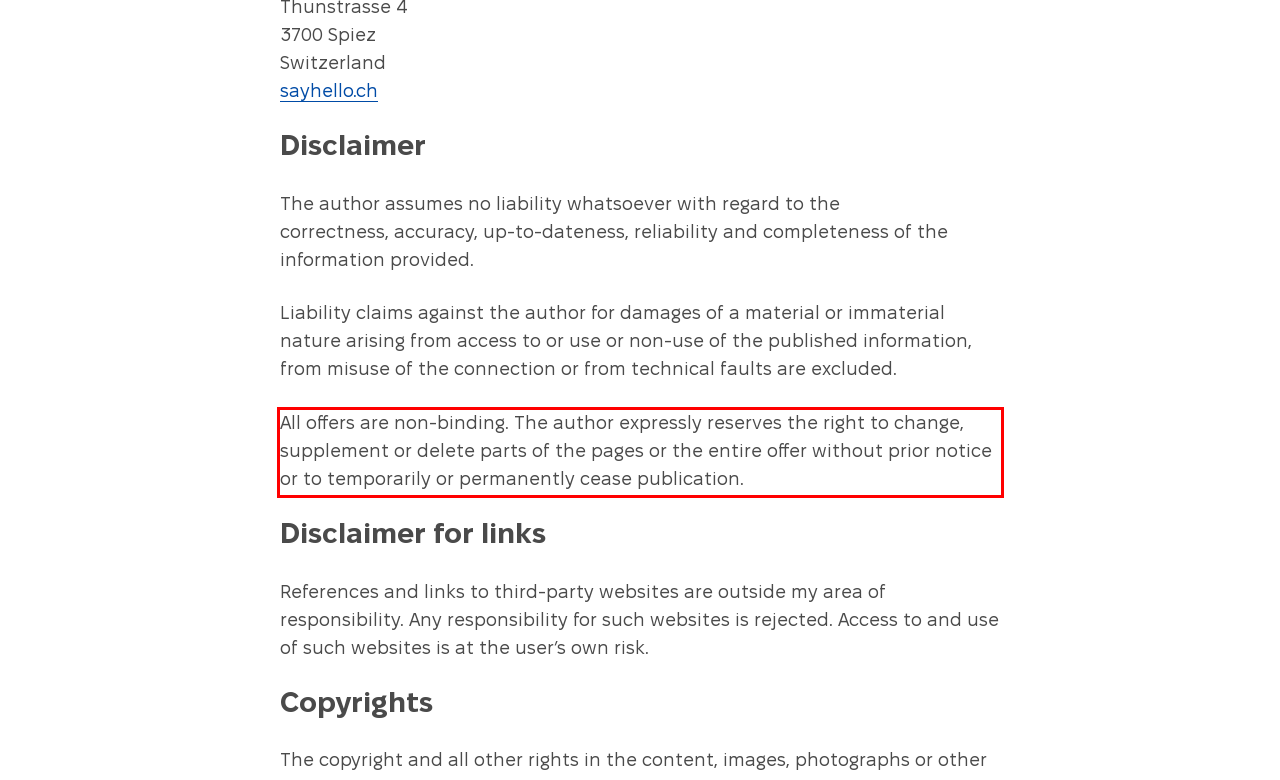Using the provided screenshot, read and generate the text content within the red-bordered area.

All offers are non-binding. The author expressly reserves the right to change, supplement or delete parts of the pages or the entire offer without prior notice or to temporarily or permanently cease publication.